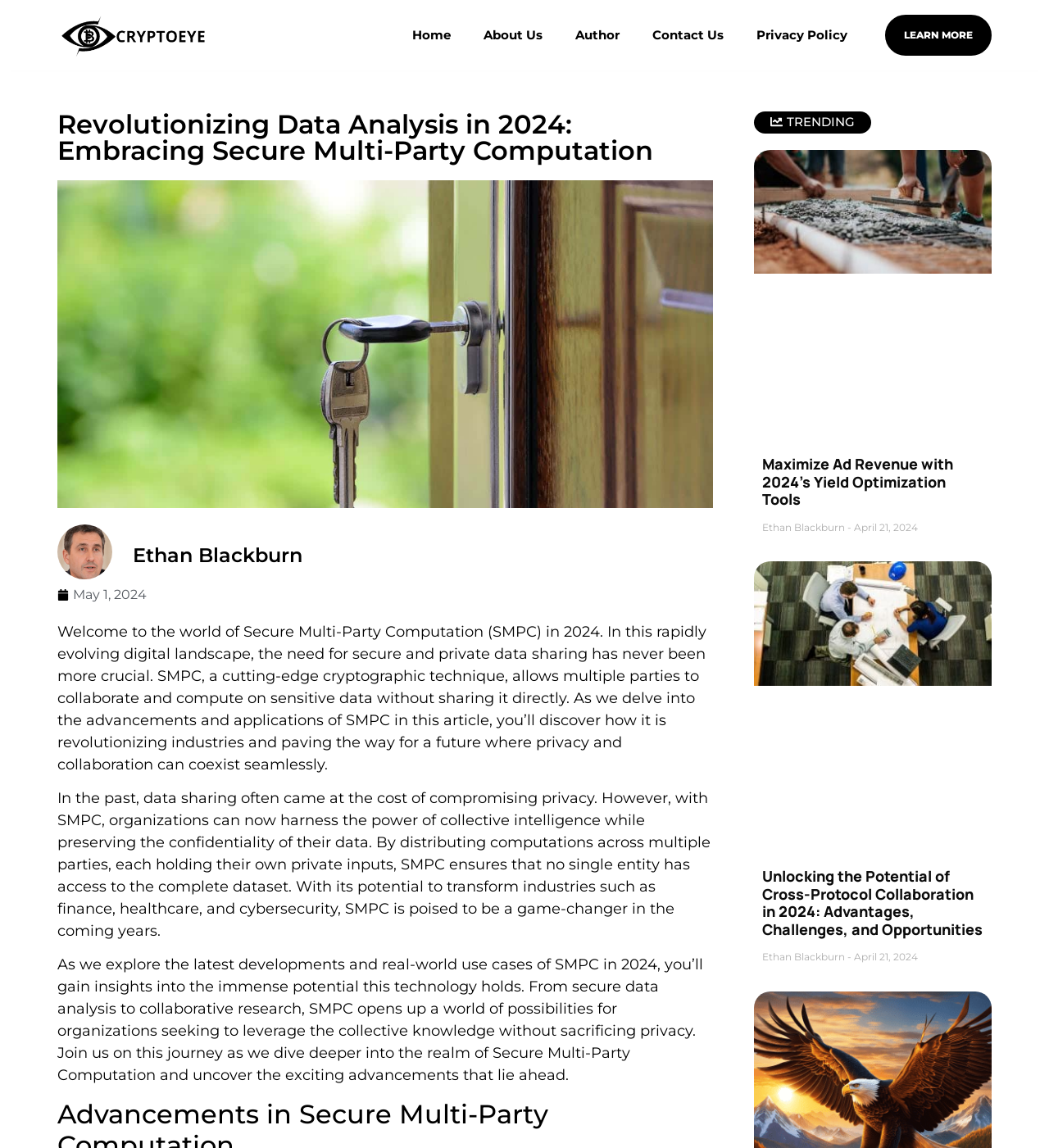Respond with a single word or phrase to the following question:
What is the topic of the main content?

Secure Multi-Party Computation